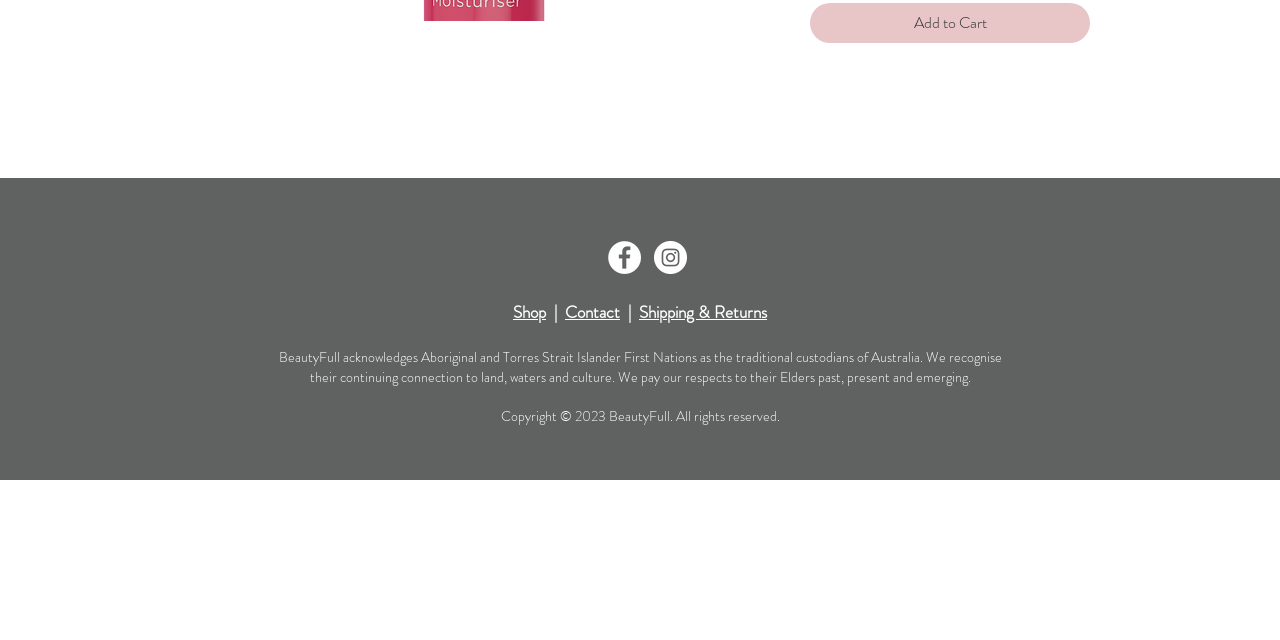Locate the bounding box of the UI element defined by this description: "Shop". The coordinates should be given as four float numbers between 0 and 1, formatted as [left, top, right, bottom].

[0.401, 0.451, 0.427, 0.488]